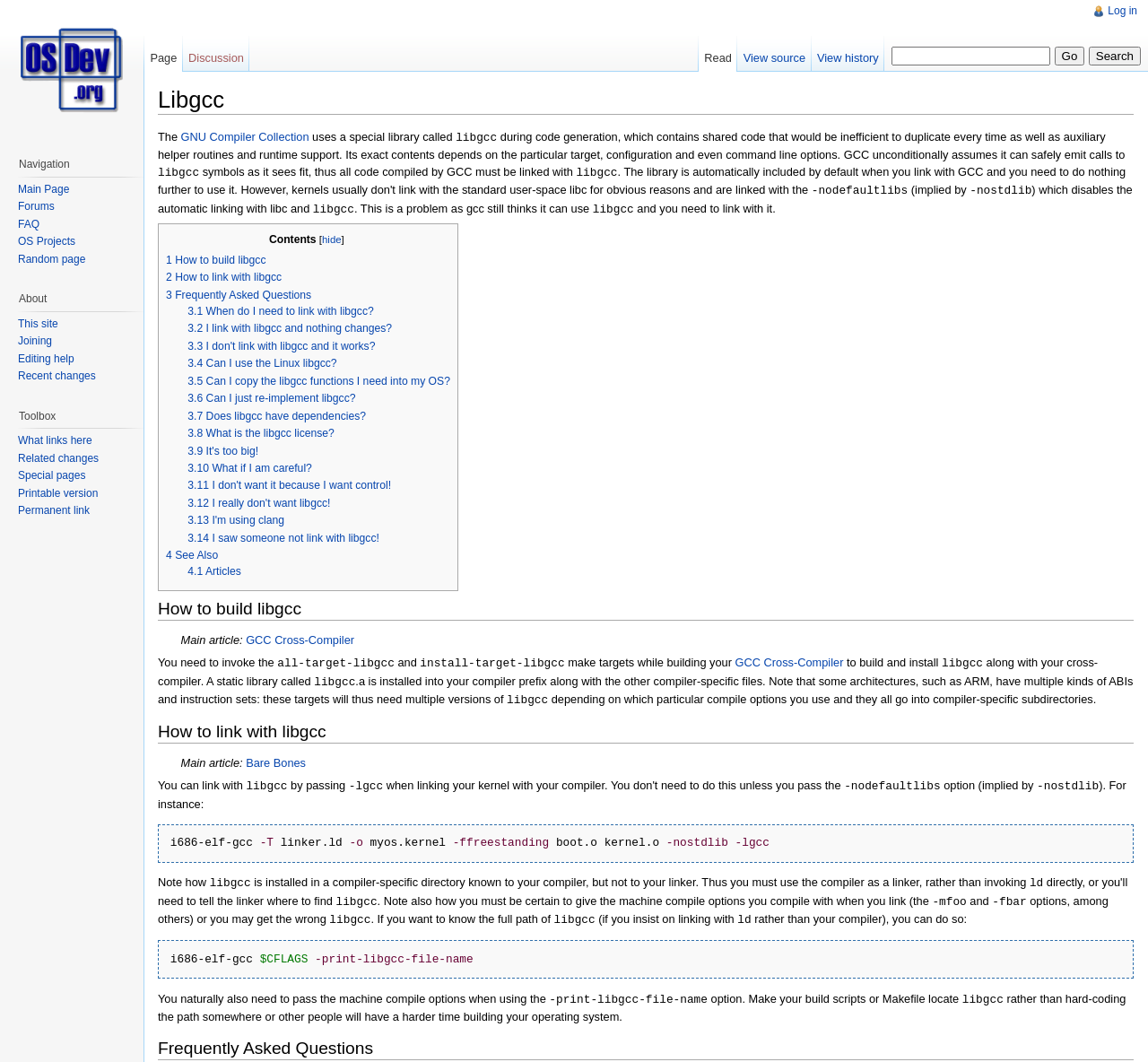Provide an in-depth caption for the elements present on the webpage.

The webpage is about Libgcc, a special library used by the GNU Compiler Collection (GCC) during code generation. The page provides information on how to build and link with libgcc.

At the top of the page, there is a heading "Libgcc" followed by a brief description of what libgcc is and its purpose. Below this, there is a table of contents with links to various sections, including "How to build libgcc", "How to link with libgcc", and "Frequently Asked Questions".

The "How to build libgcc" section explains that libgcc needs to be built and installed along with the cross-compiler. It provides details on the make targets required to build and install libgcc.

The "How to link with libgcc" section explains how to link with libgcc by passing the "-lgcc" option to the compiler. It also provides an example of how to link with libgcc when building a kernel.

Throughout the page, there are several links to other relevant articles, such as "GCC Cross-Compiler" and "Bare Bones". The page also includes a section of frequently asked questions, which provides answers to common questions about libgcc, such as when to link with libgcc and whether it's possible to use the Linux libgcc.